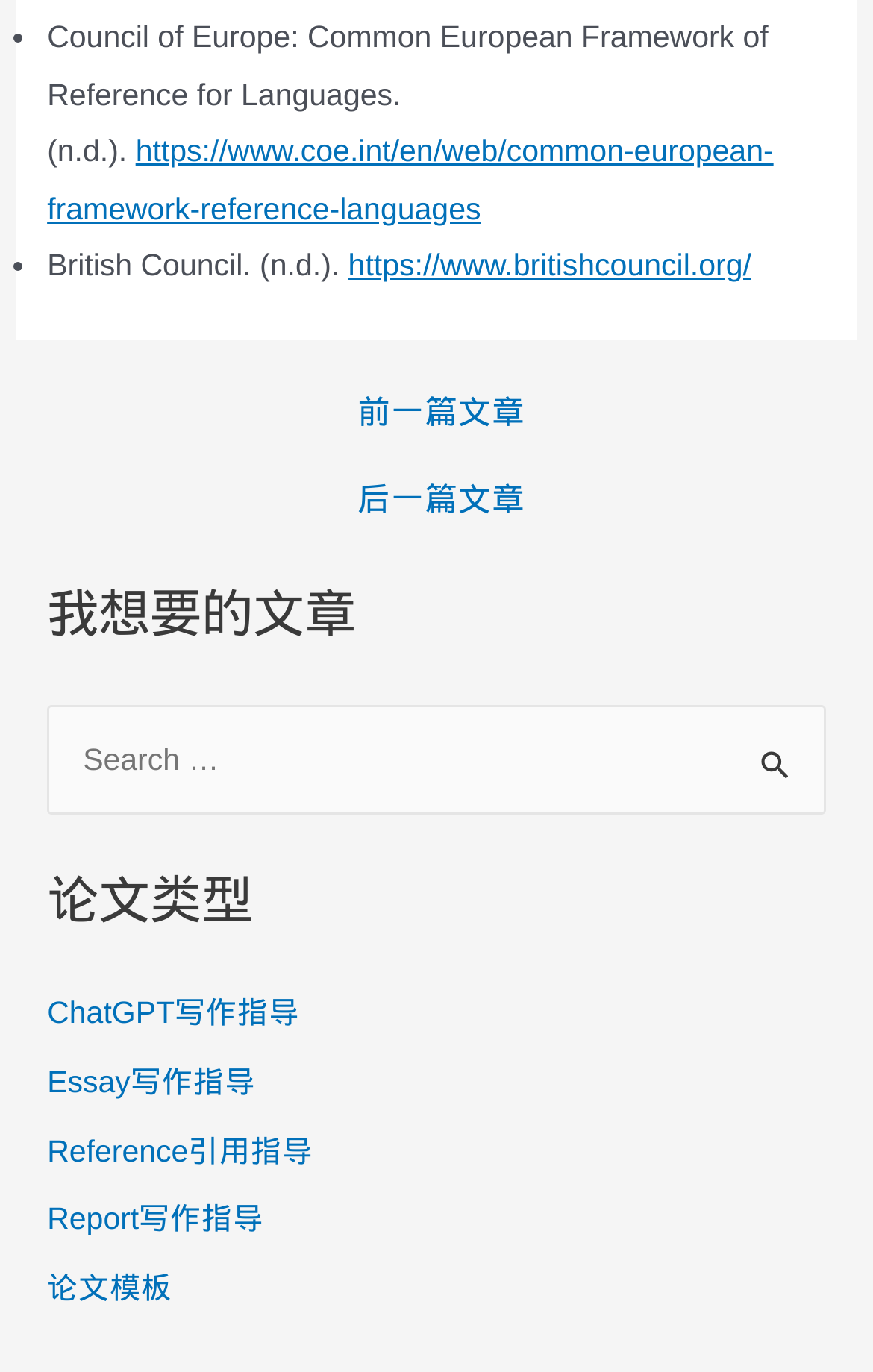Please give a one-word or short phrase response to the following question: 
How many complementary sections are there?

2